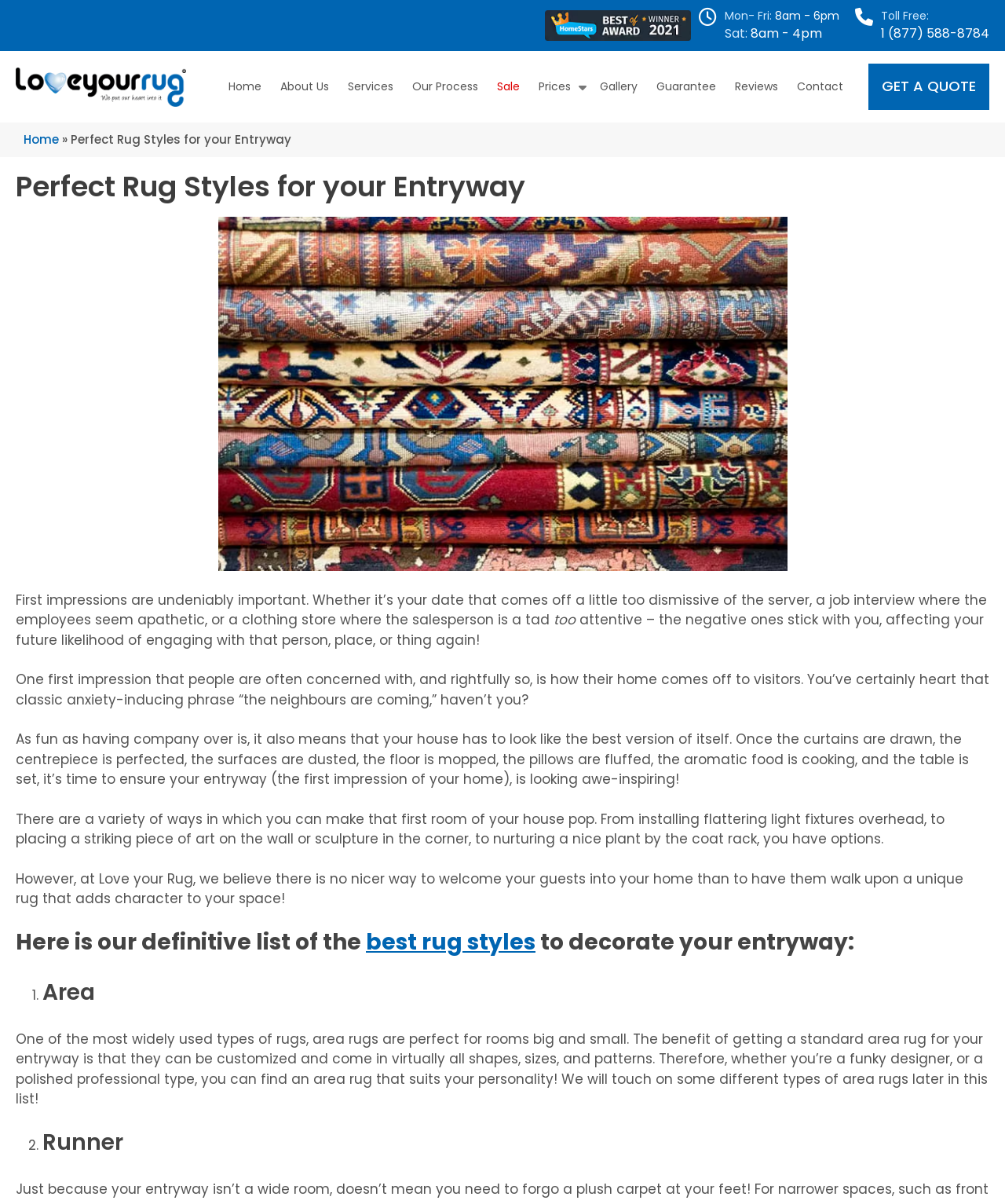Using the description "best rug styles", locate and provide the bounding box of the UI element.

[0.364, 0.769, 0.533, 0.795]